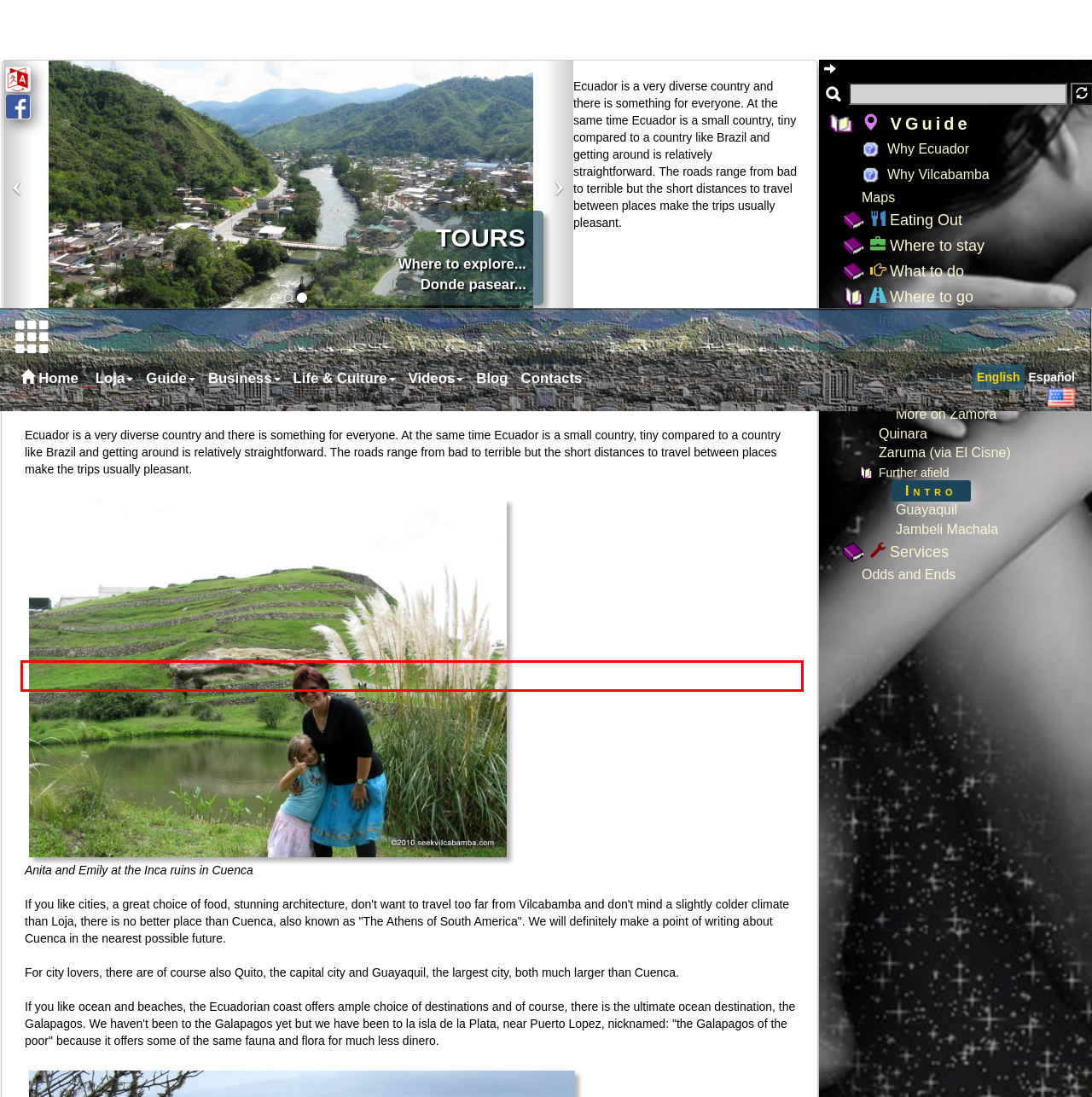In the screenshot of the webpage, find the red bounding box and perform OCR to obtain the text content restricted within this red bounding box.

For city lovers, there are of course also Quito, the capital city and Guayaquil, the largest city, both much larger than Cuenca.